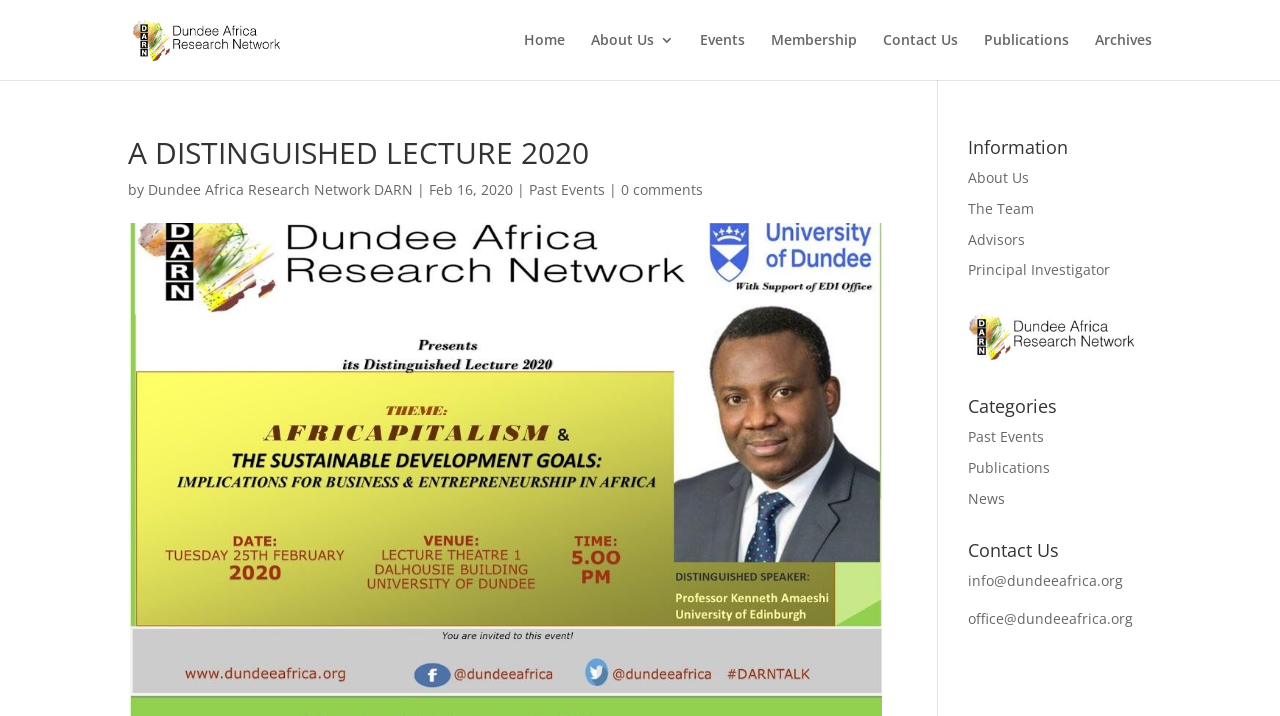Please identify the coordinates of the bounding box for the clickable region that will accomplish this instruction: "Go back to top".

None